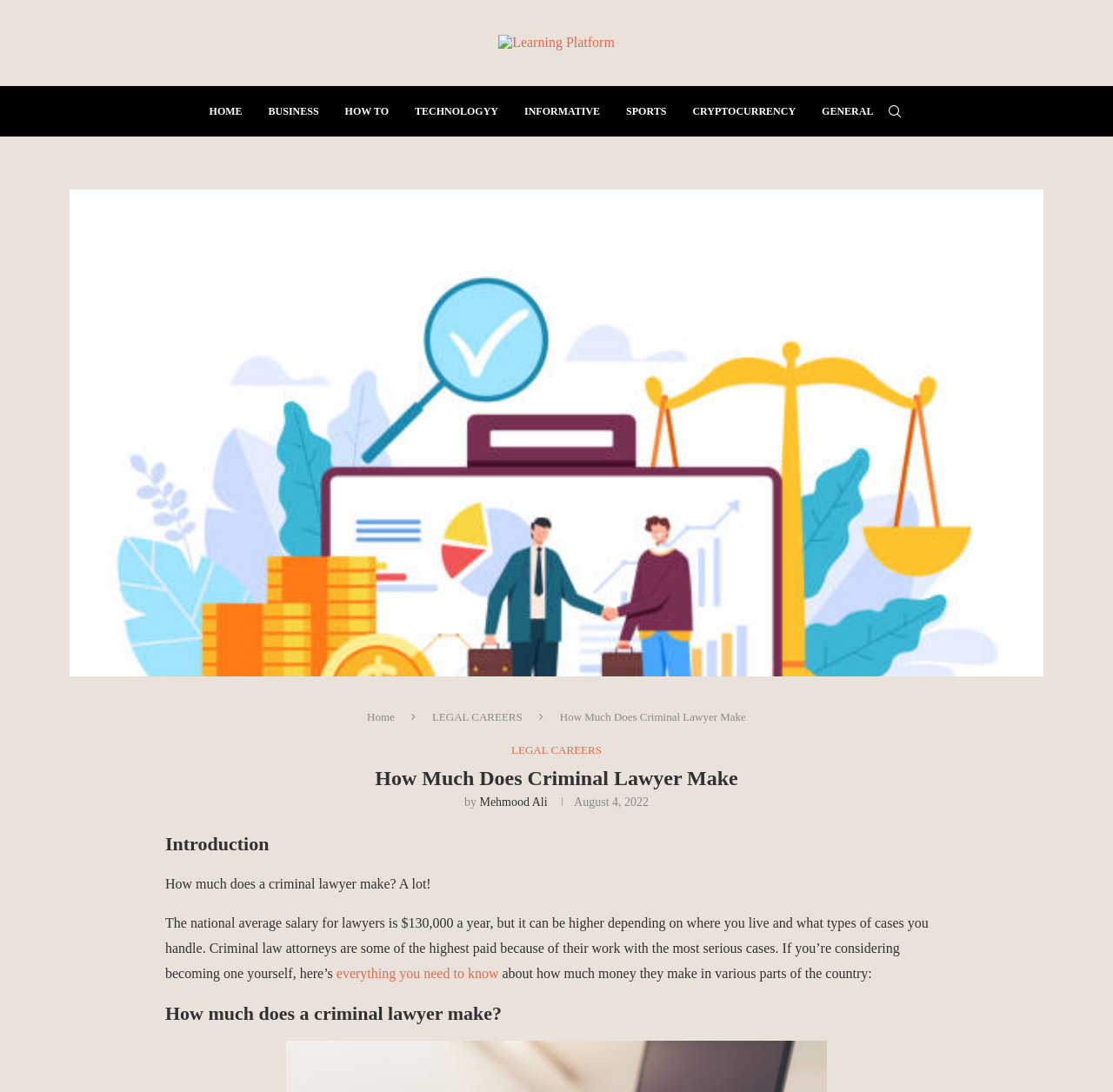Describe all the key features and sections of the webpage thoroughly.

The webpage is about the salary of criminal lawyers, with a focus on providing information on how much they make in different parts of the country. At the top, there is a navigation menu with links to various categories, including "HOME", "BUSINESS", "HOW TO", and others. Below the navigation menu, there is a large image related to criminal lawyers.

On the left side of the page, there is a section with links to related topics, including "LEGAL CAREERS" and "Home". Above this section, there is a heading that reads "How Much Does Criminal Lawyer Make". Next to this heading, there is a link to the author's name, "Mehmood Ali", and a timestamp indicating when the article was published.

The main content of the page is divided into sections, with headings such as "Introduction" and "How much does a criminal lawyer make?". The text in these sections provides information on the national average salary for lawyers, how it can vary depending on location and type of cases, and the high earning potential of criminal law attorneys. There is also a link to further information on the topic.

Overall, the webpage is well-organized and easy to navigate, with clear headings and concise text that provides valuable information on the salary of criminal lawyers.